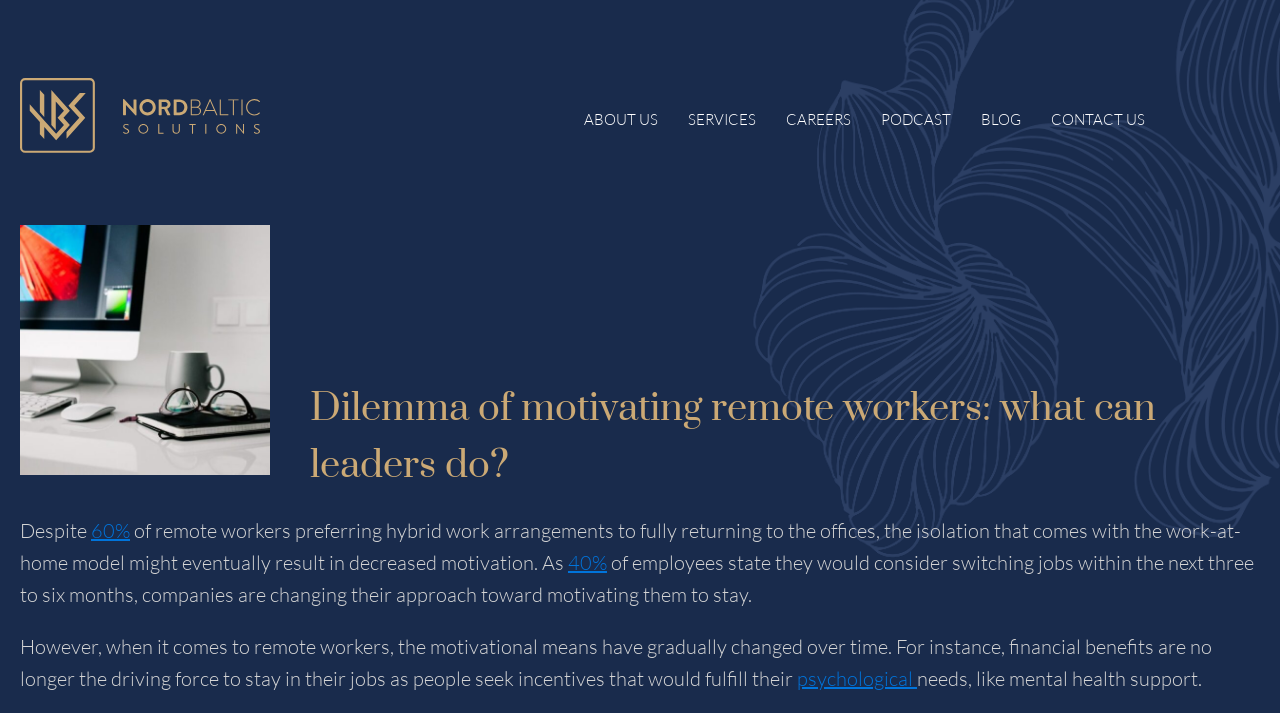Determine the bounding box coordinates of the element that should be clicked to execute the following command: "Check the BLOG link".

[0.766, 0.151, 0.798, 0.185]